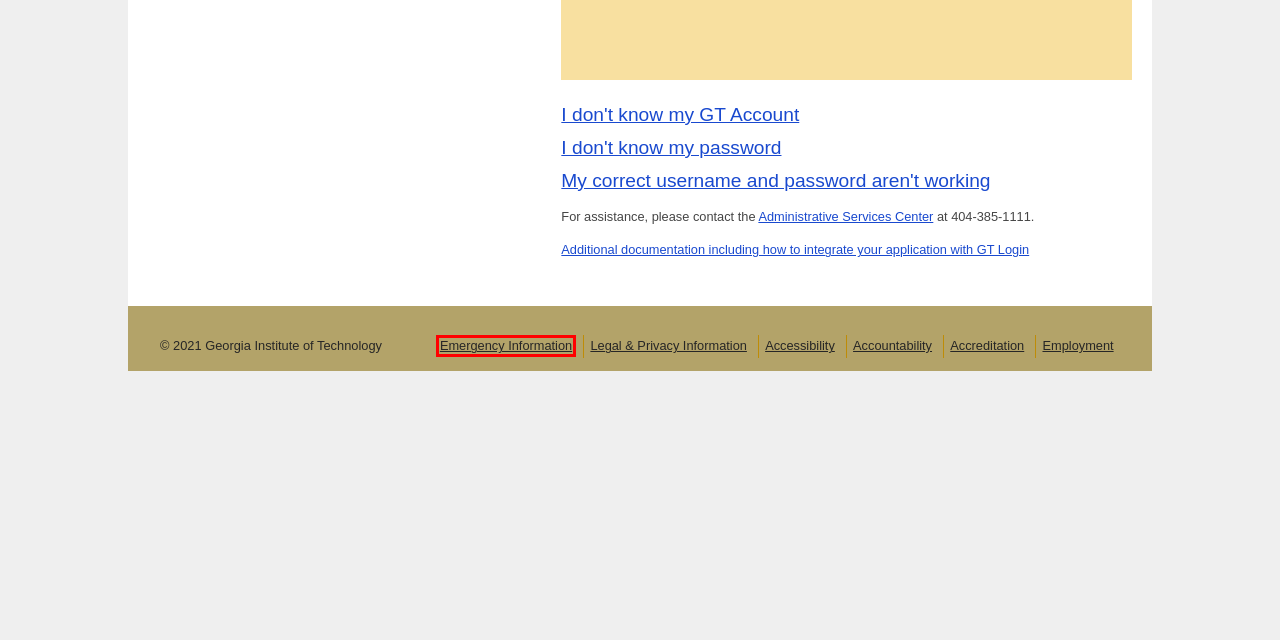You are given a webpage screenshot where a red bounding box highlights an element. Determine the most fitting webpage description for the new page that loads after clicking the element within the red bounding box. Here are the candidates:
A. Information Technology | Policy Library
B. Human Resources
C. Emergency Information
D. Accessibility
E. SACSCOC Accreditation
F. Accountability
G. Privacy & Legal Notice
H. Georgia Tech :: Account Management :: Passport

C